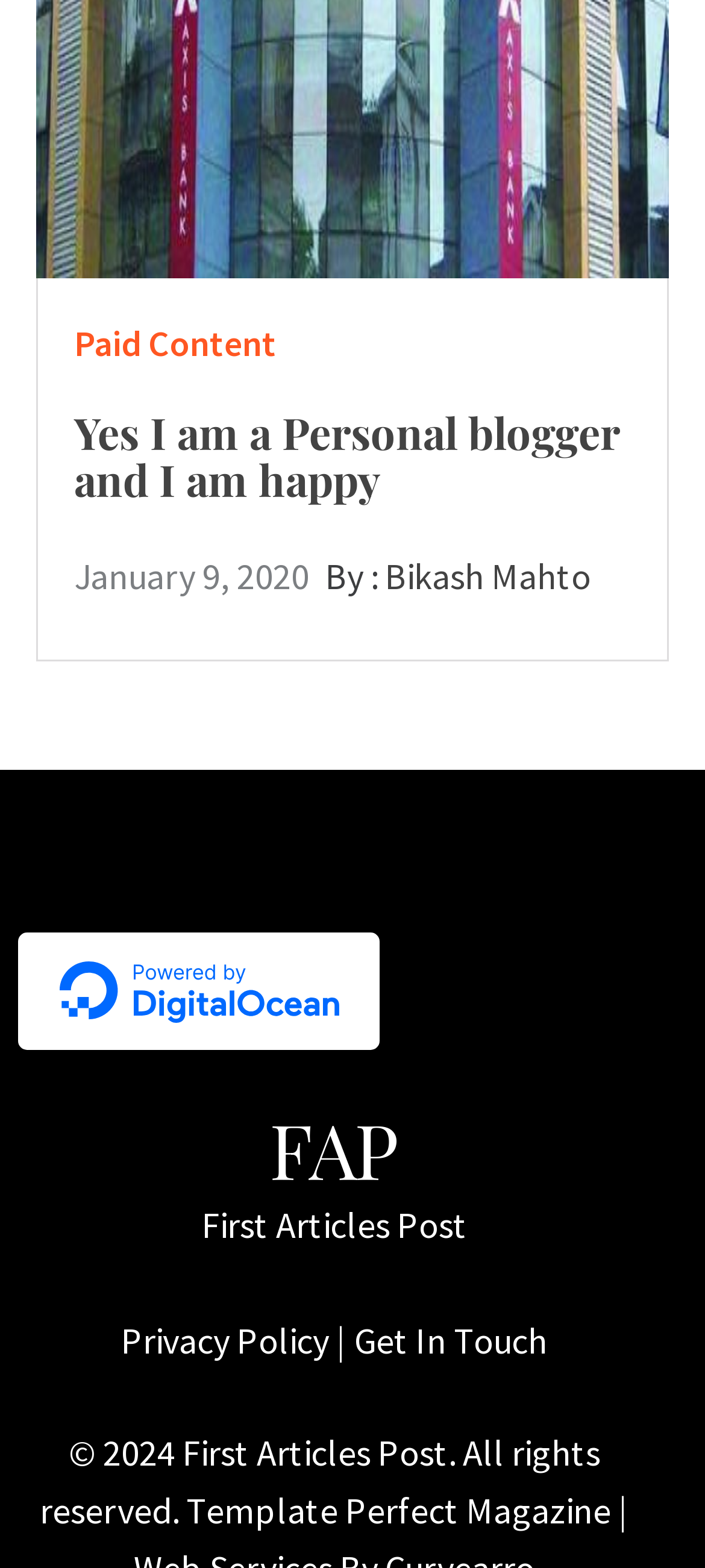Who is the author of the article?
Answer the question with a detailed and thorough explanation.

The author of the article is mentioned next to the 'By :' text, which is 'Bikash Mahto'. This information is located below the title of the article.